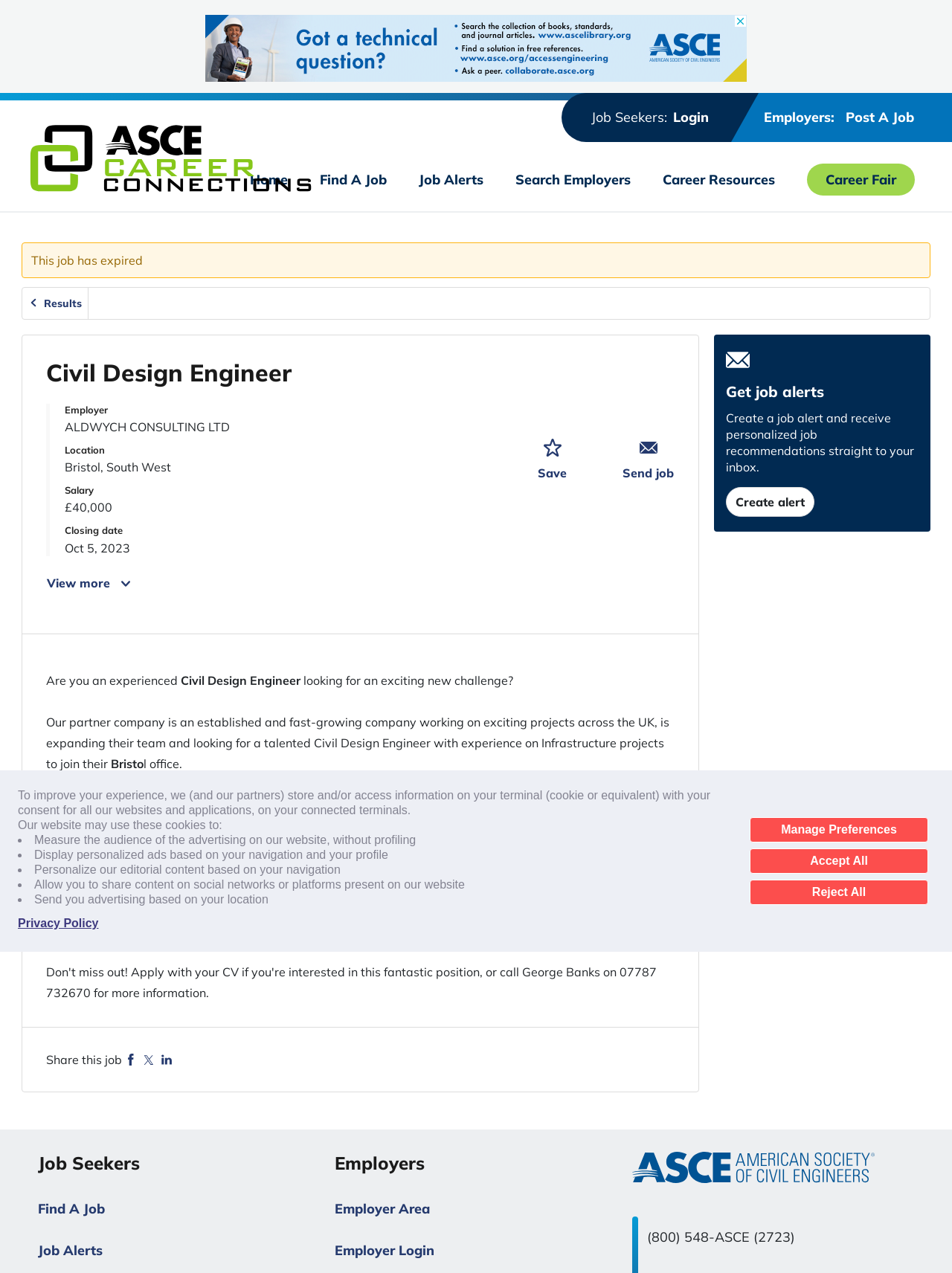Using the information shown in the image, answer the question with as much detail as possible: What is the salary range of the job?

I determined the salary range of the job by looking at the description list on the webpage, which includes a term 'Salary' and a detail '£40,000'. This information is likely to be the salary range of the job.